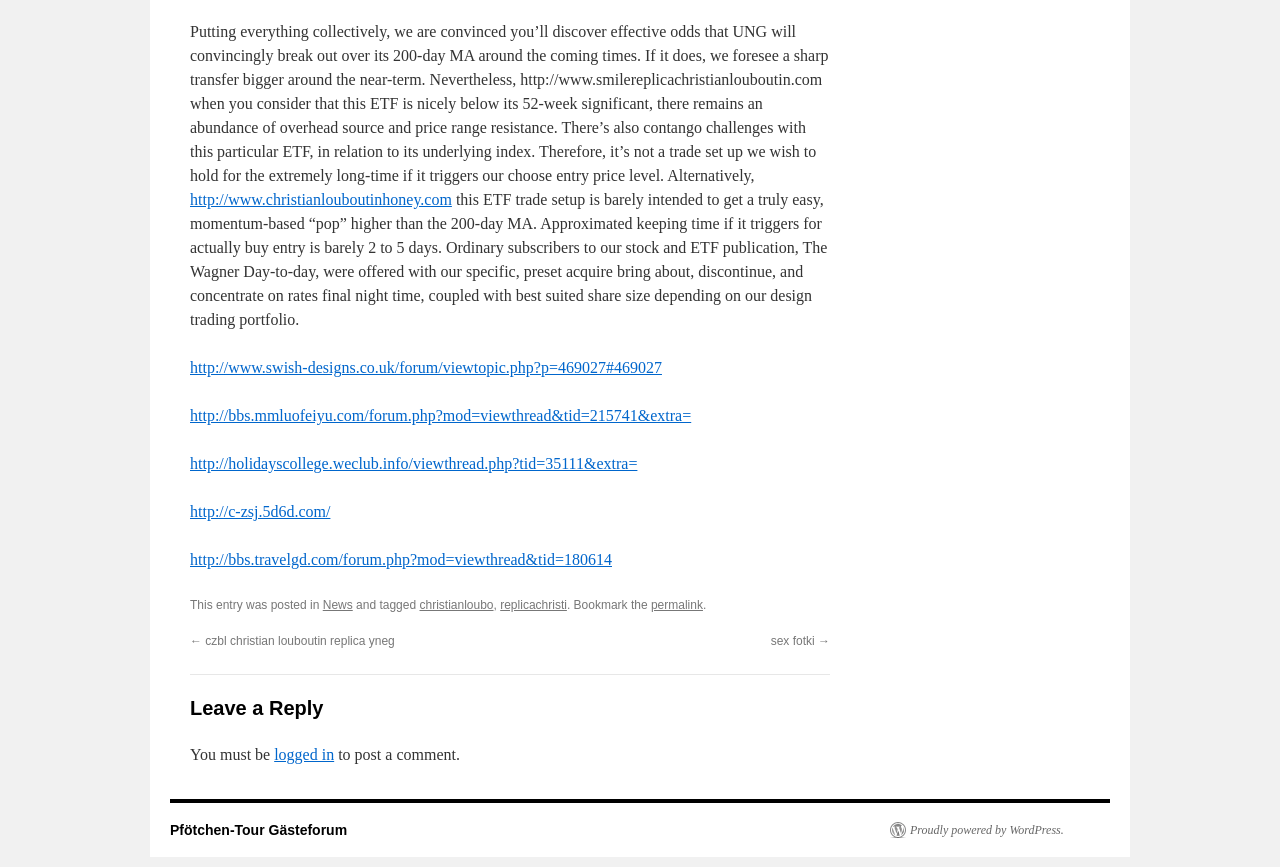Please identify the bounding box coordinates of the element that needs to be clicked to perform the following instruction: "Go to the Gästeforum".

[0.133, 0.948, 0.271, 0.967]